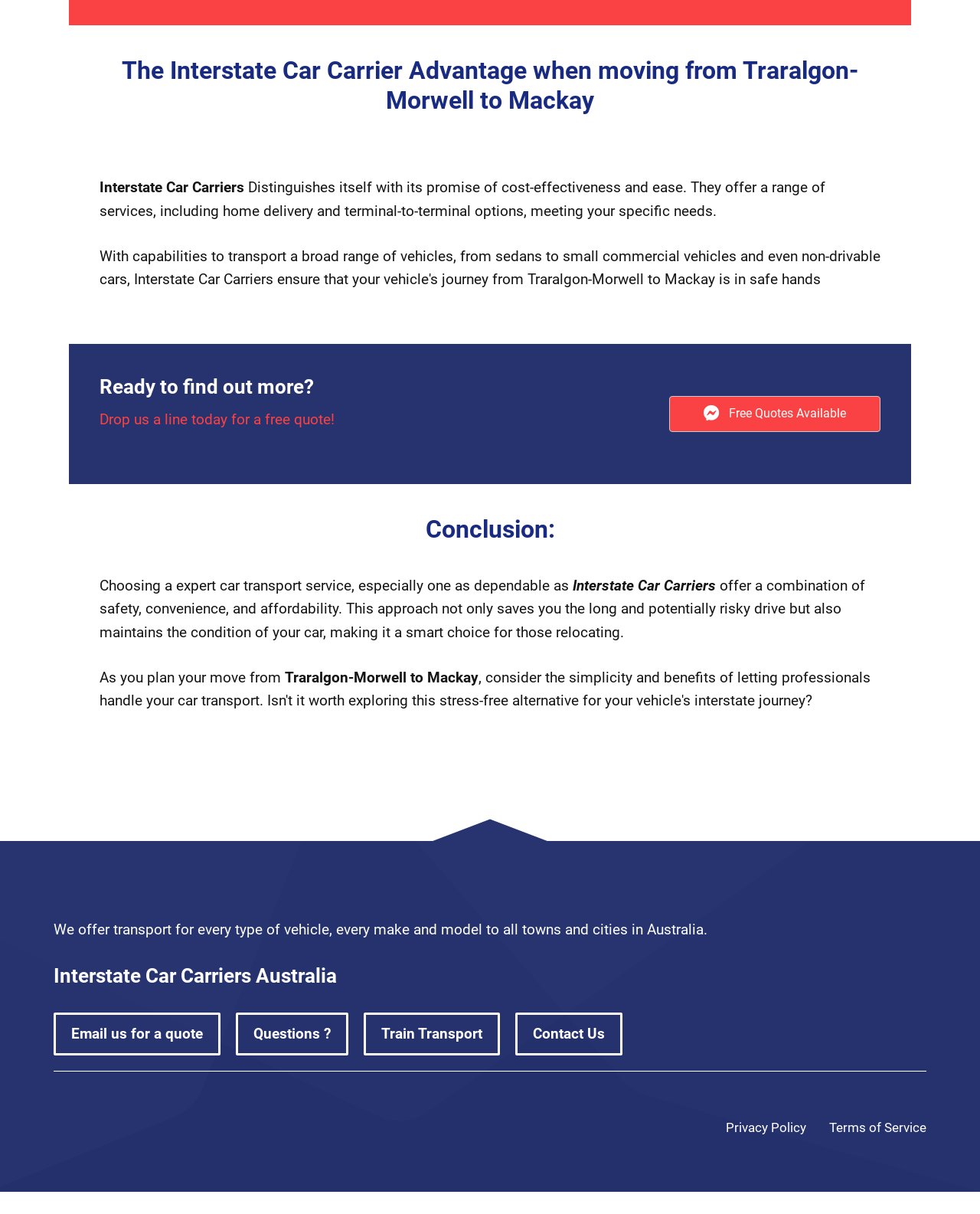What type of vehicles does Interstate Car Carriers transport?
Give a thorough and detailed response to the question.

The type of vehicles transported by Interstate Car Carriers is mentioned in the text as 'every type of vehicle'. This is stated in the sentence 'We offer transport for every type of vehicle, every make and model to all towns and cities in Australia.' which describes the scope of their transport services.